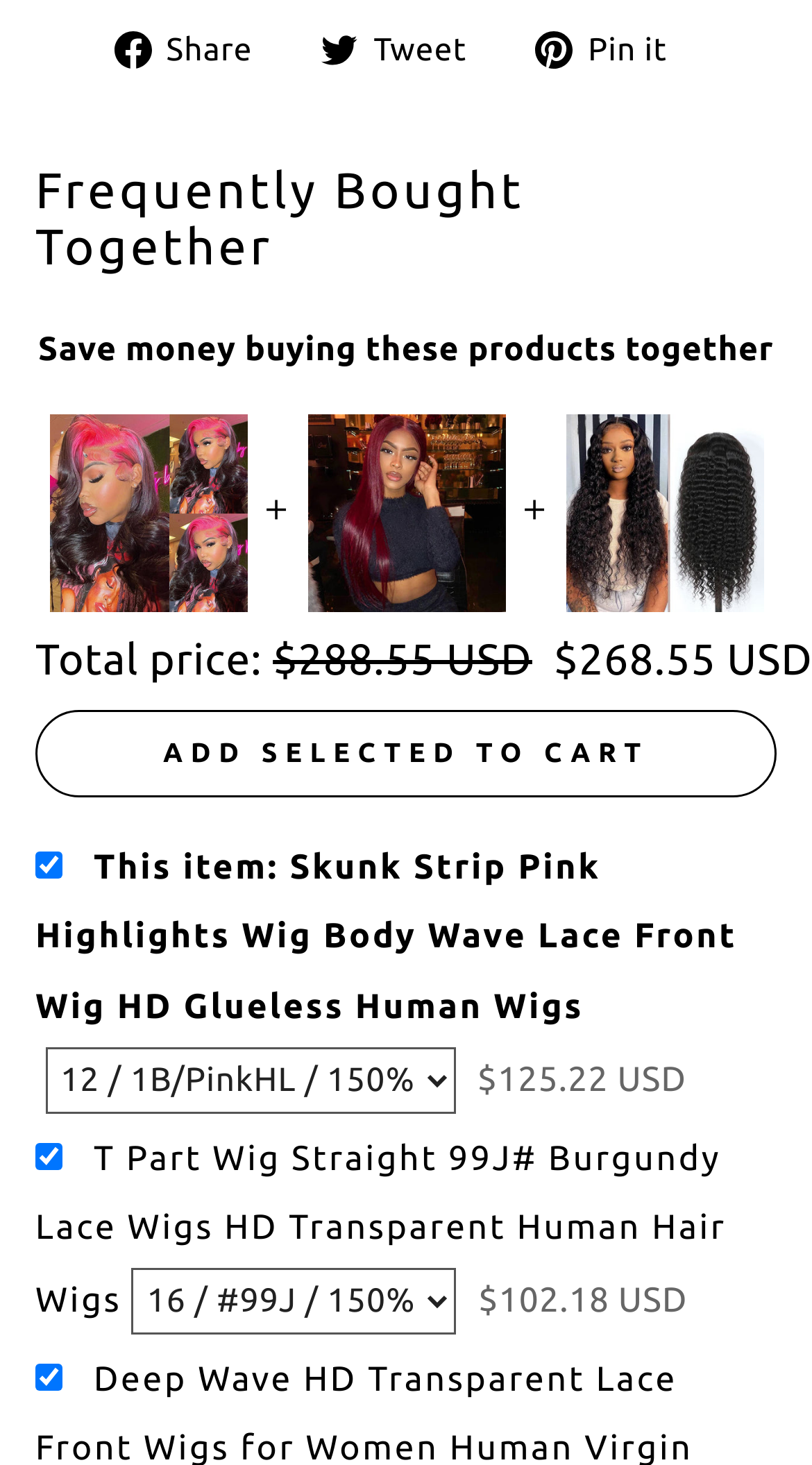Determine the bounding box coordinates of the region to click in order to accomplish the following instruction: "Add selected to cart". Provide the coordinates as four float numbers between 0 and 1, specifically [left, top, right, bottom].

[0.044, 0.484, 0.956, 0.544]